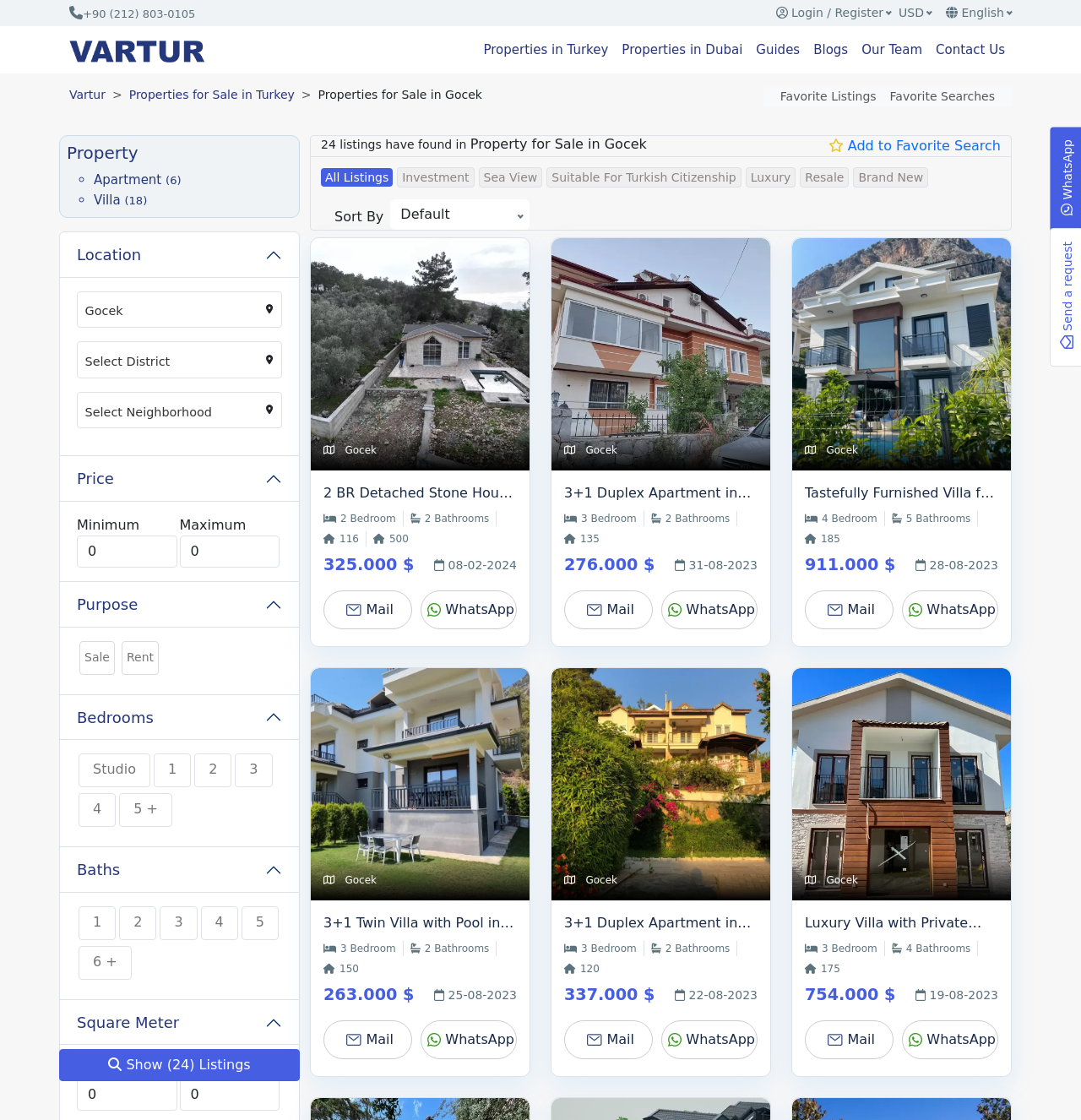Answer the question using only a single word or phrase: 
What is the currency used for property prices?

USD